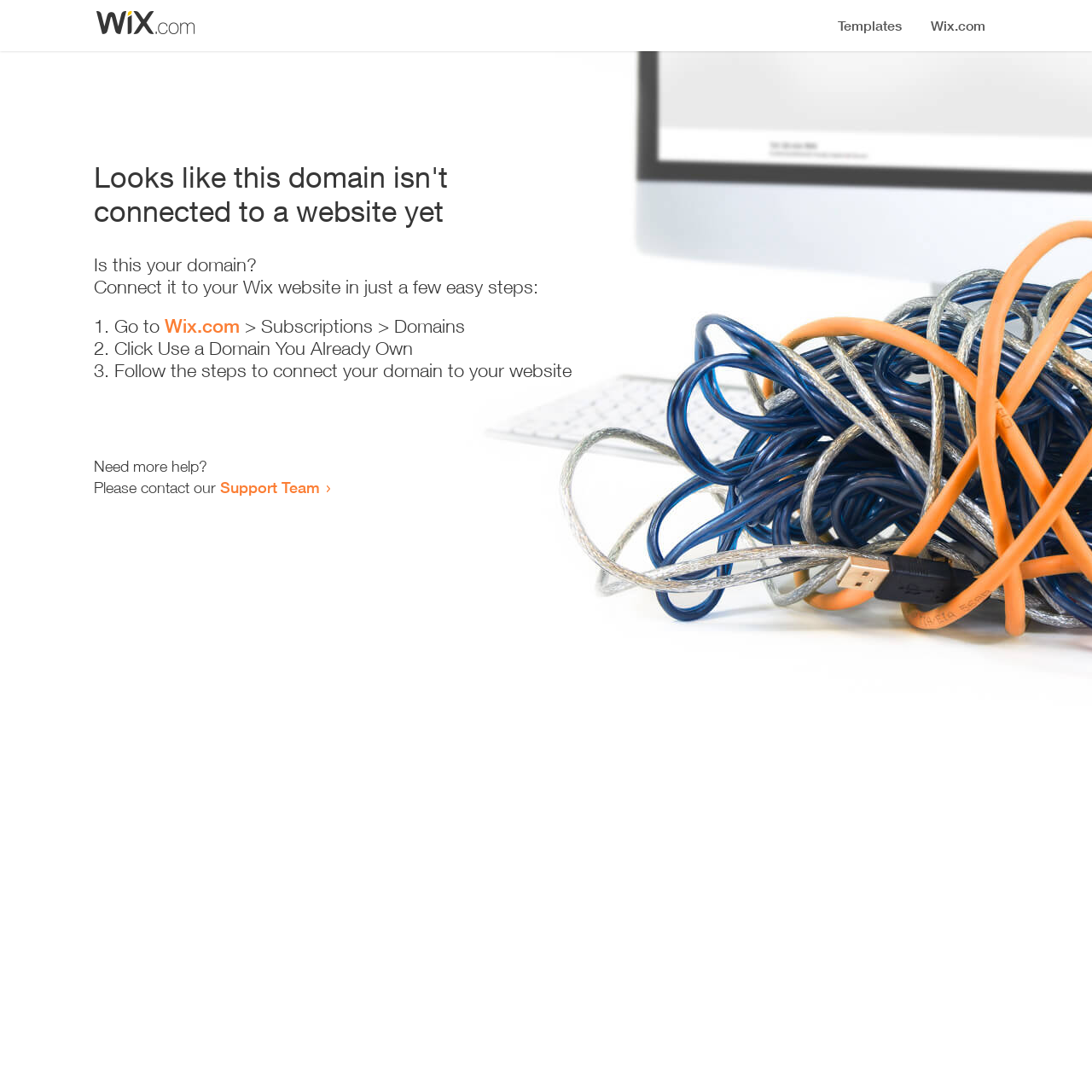Find and provide the bounding box coordinates for the UI element described with: "Wix.com".

[0.151, 0.288, 0.22, 0.309]